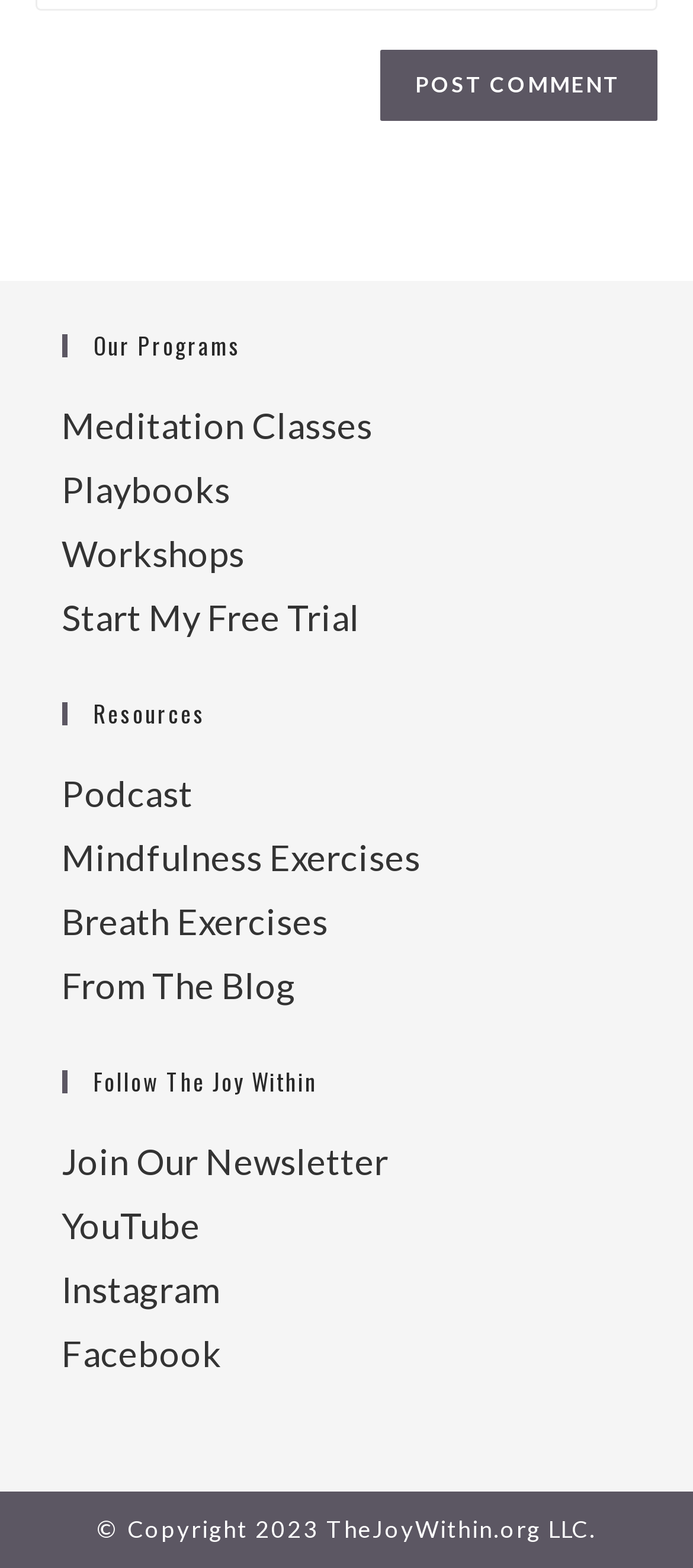Find the bounding box coordinates for the HTML element described as: "Meditation Classes". The coordinates should consist of four float values between 0 and 1, i.e., [left, top, right, bottom].

[0.088, 0.258, 0.537, 0.285]